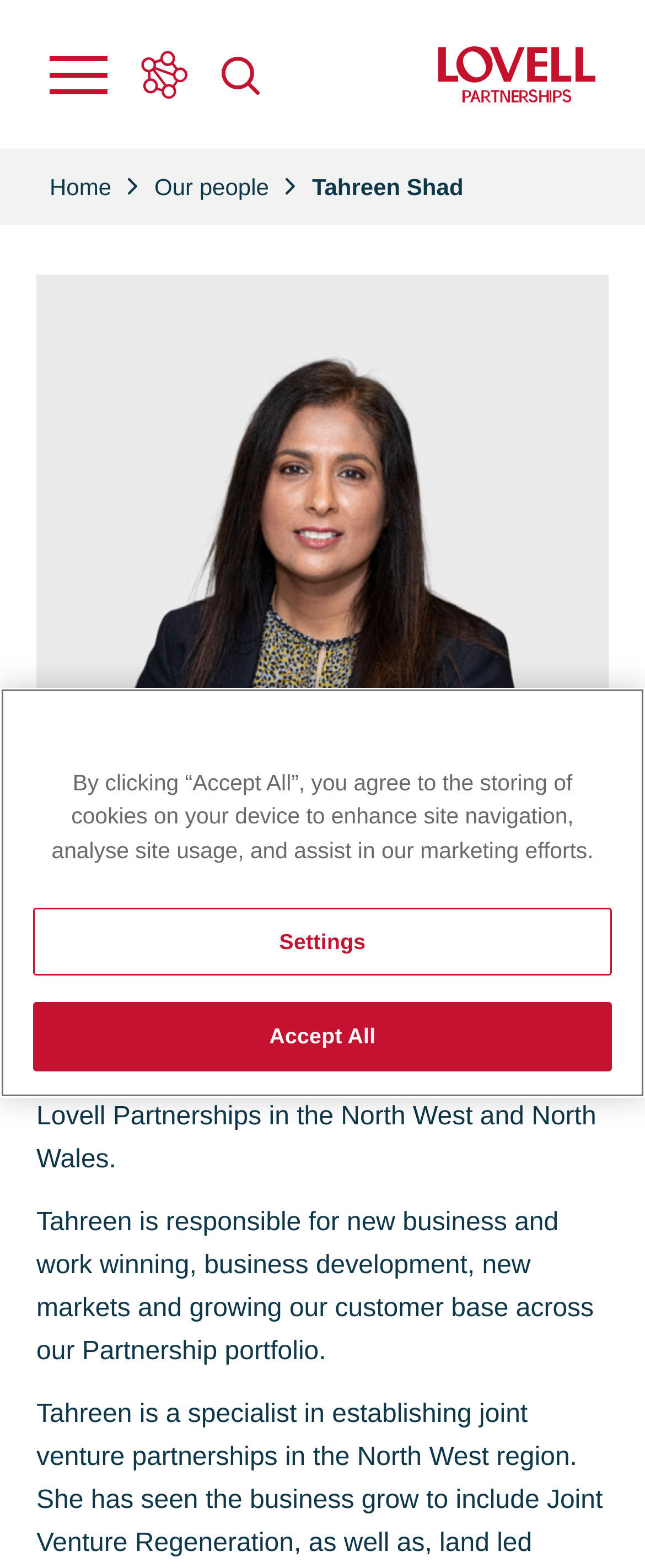Please identify the bounding box coordinates of the clickable element to fulfill the following instruction: "Visit Morgan Sindall Group". The coordinates should be four float numbers between 0 and 1, i.e., [left, top, right, bottom].

[0.056, 0.696, 0.544, 0.714]